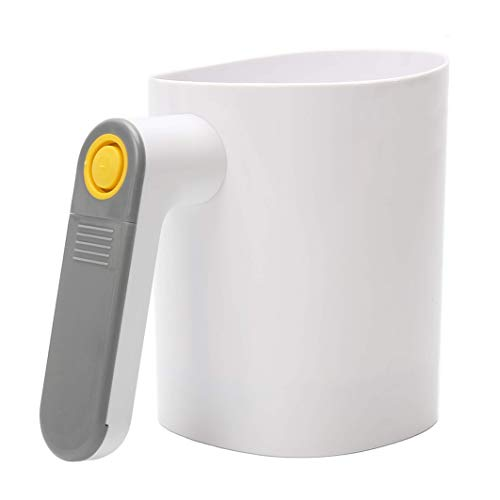Kindly respond to the following question with a single word or a brief phrase: 
How many cups can the sifter hold?

4 cups